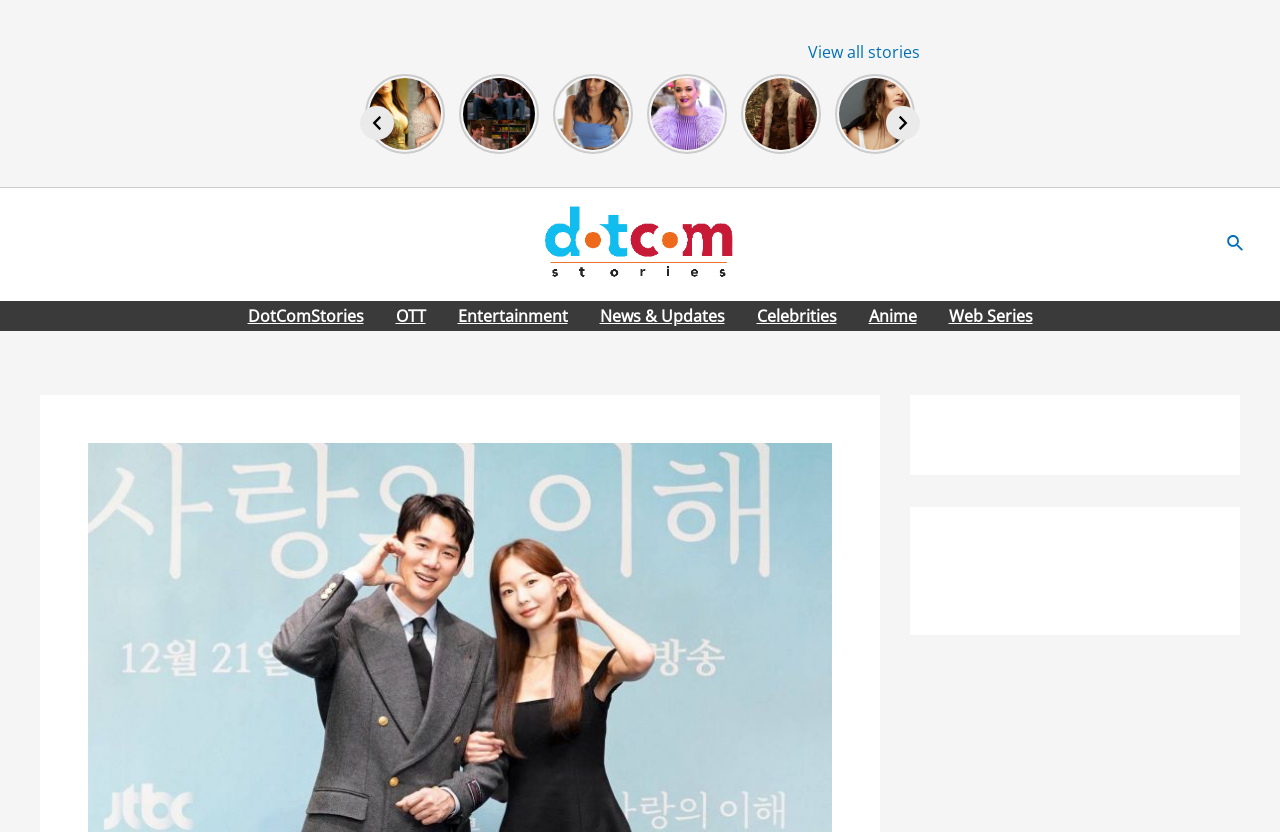What type of images are used to accompany the article links?
Provide an in-depth and detailed explanation in response to the question.

The webpage uses thumbnail images to accompany the article links, providing a visual representation of the content. These images are likely used to make the webpage more visually appealing and to help users quickly identify the topic of each article.